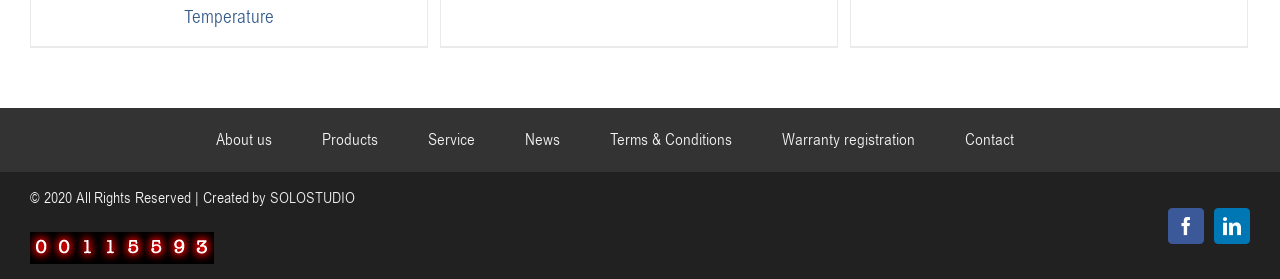Point out the bounding box coordinates of the section to click in order to follow this instruction: "Open Facebook page".

[0.912, 0.745, 0.941, 0.874]